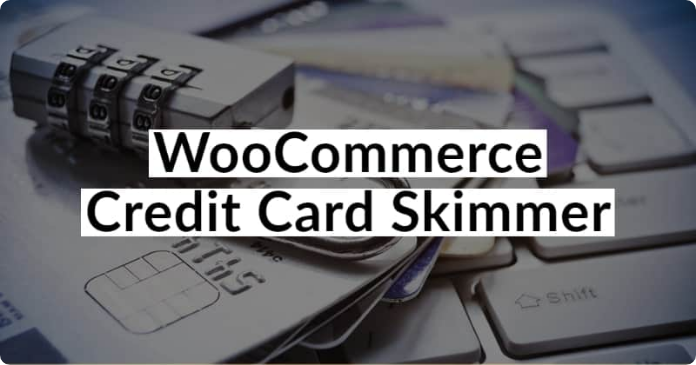Elaborate on the image with a comprehensive description.

The image depicts a credit card skimmer associated with the WooCommerce platform, emphasizing the increasing sophistication of online payment security threats. Featured prominently is a combination lock positioned atop a stack of credit cards, symbolizing the covert nature of such malware that aims to steal sensitive information. The bold text overlay reads "WooCommerce Credit Card Skimmer," highlighting the specific target of this malicious activity. This visual serves as a stark reminder of the importance of robust cybersecurity measures as attackers manipulate web technologies to engage in fraud, turning legitimate platforms into potential vulnerabilities for unsuspecting users.